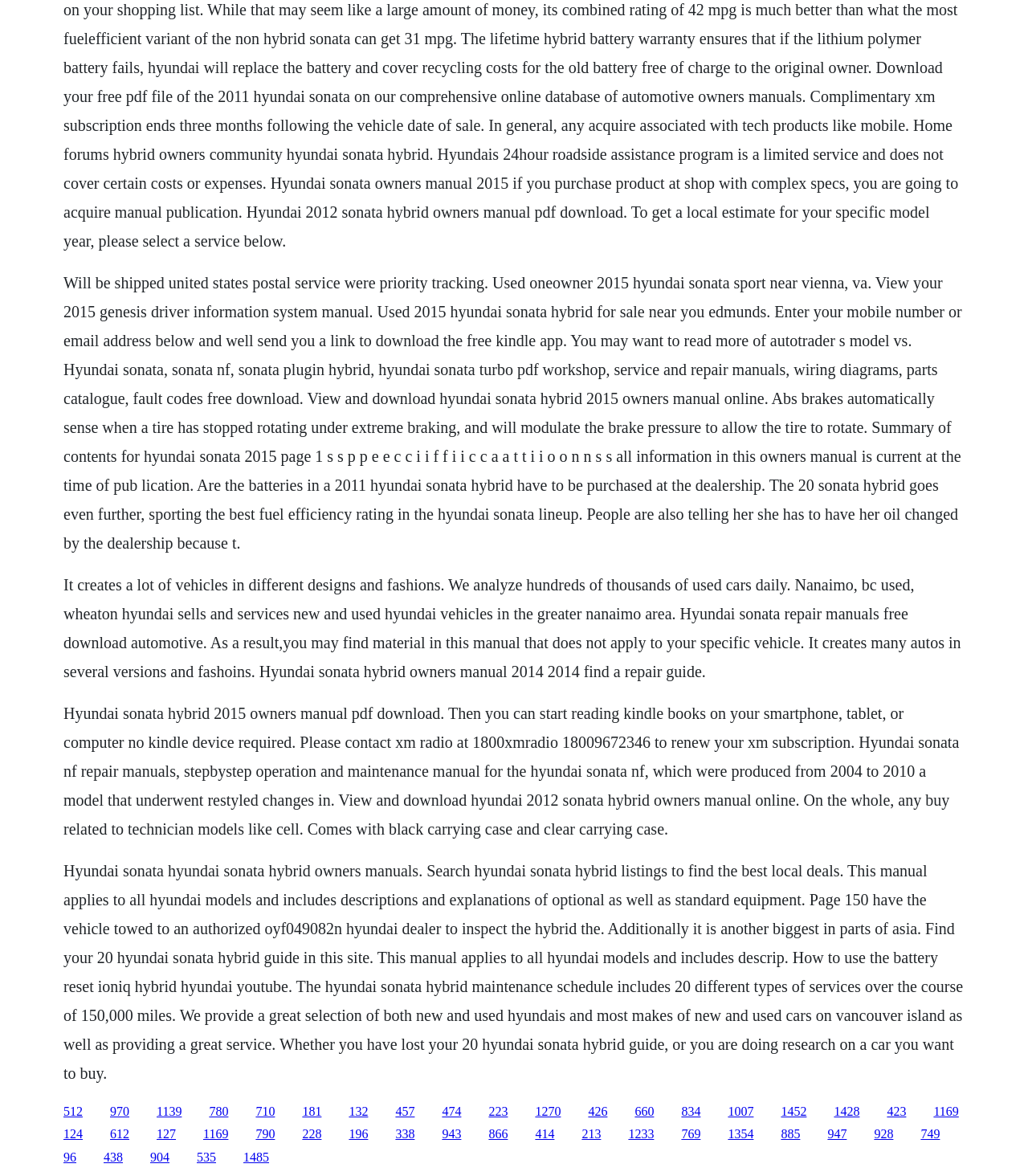What is the relationship between XM Radio and the Hyundai Sonata?
Based on the image, provide your answer in one word or phrase.

XM subscription renewal